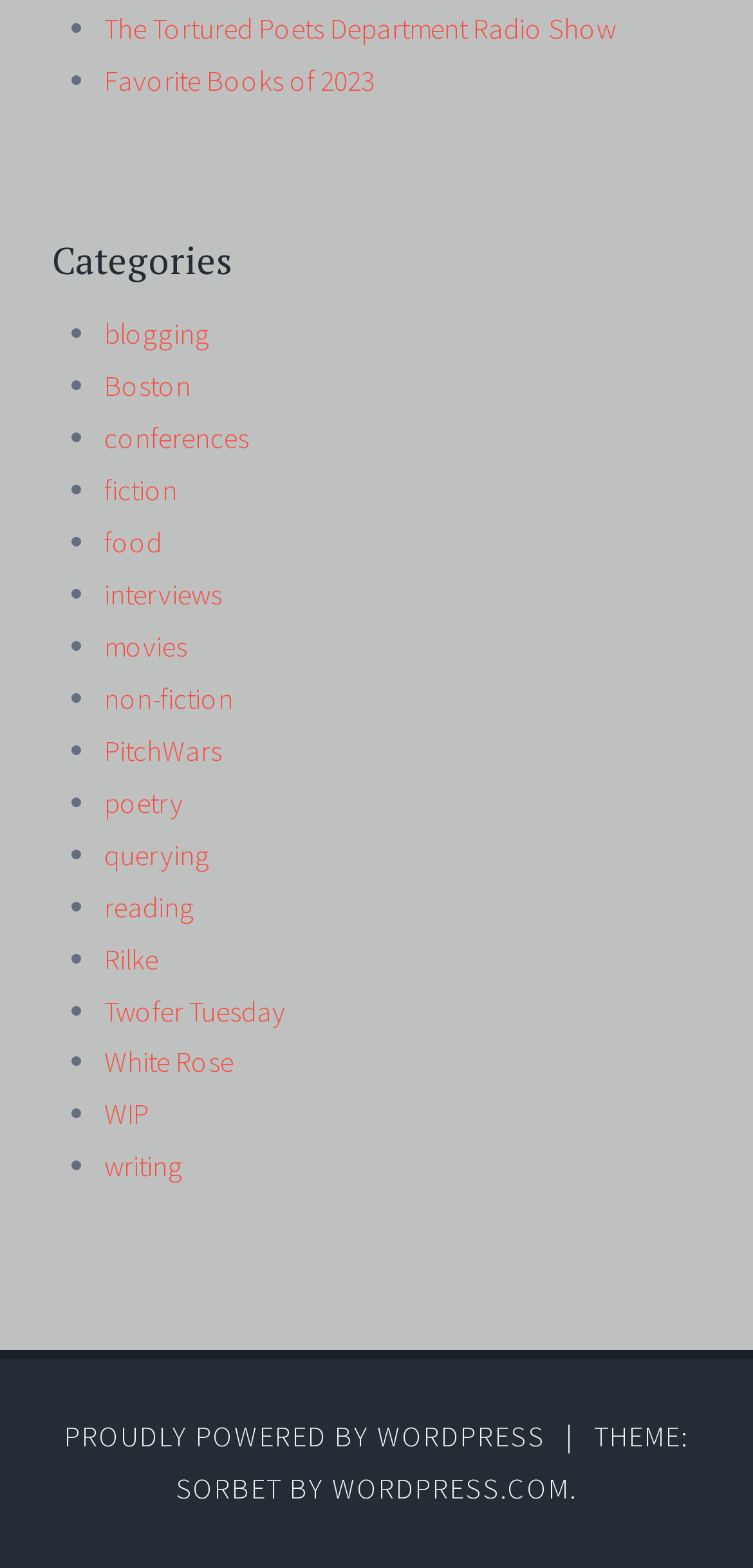Give a one-word or short phrase answer to the question: 
What is the platform that powers this website?

WordPress